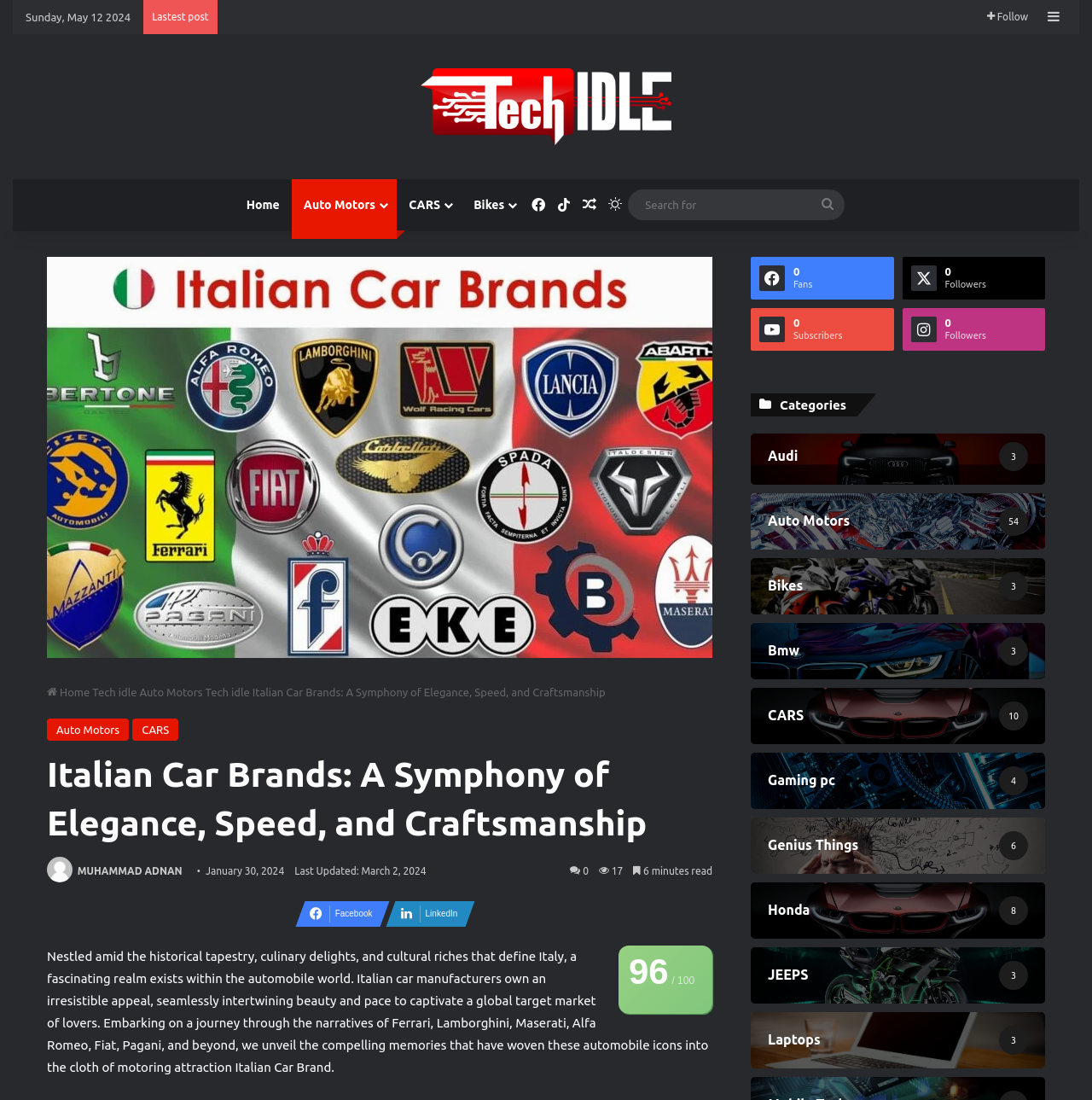Determine the bounding box coordinates for the area that should be clicked to carry out the following instruction: "Read the latest post".

[0.139, 0.01, 0.191, 0.02]